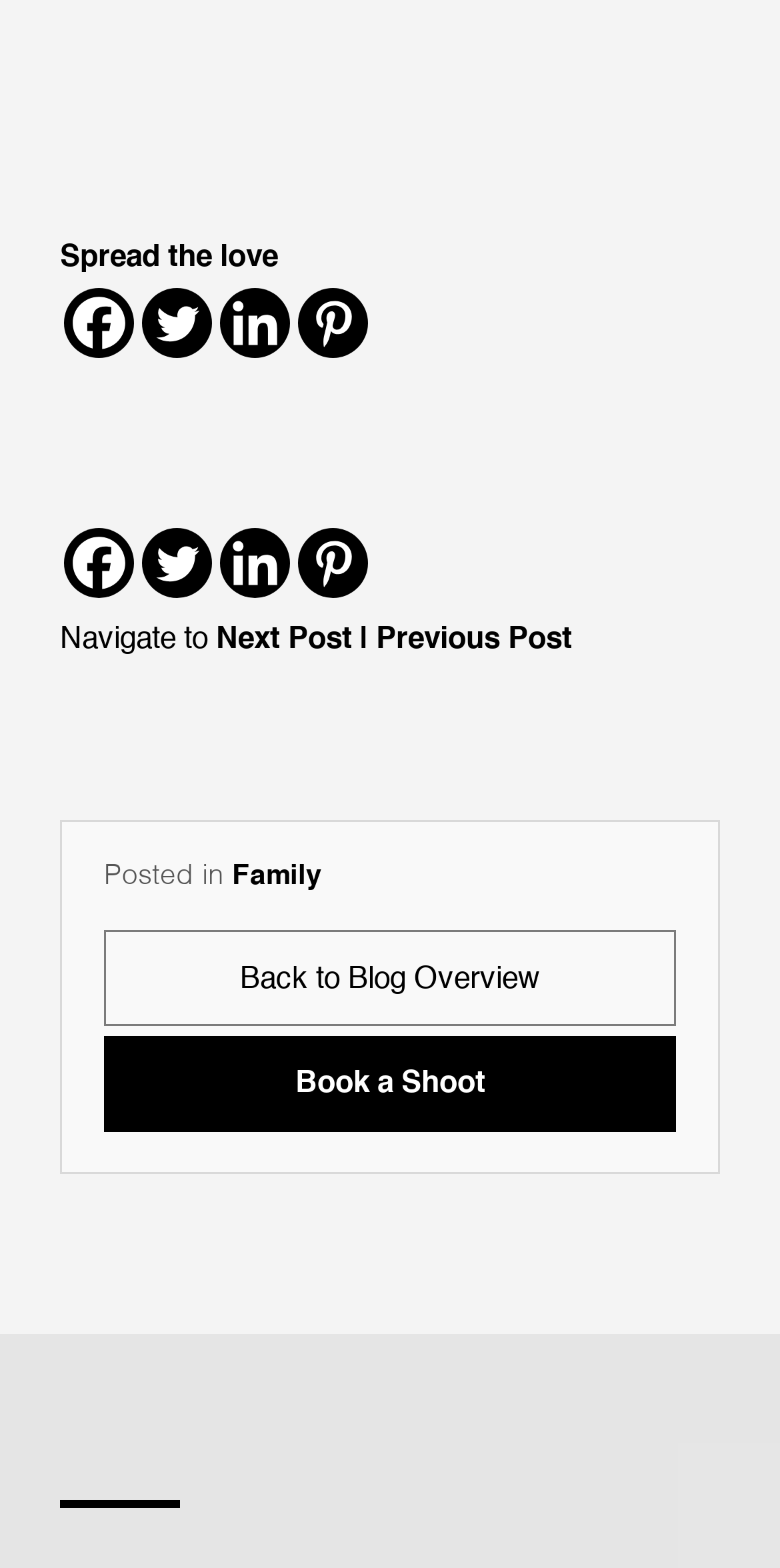Locate the bounding box coordinates of the area that needs to be clicked to fulfill the following instruction: "Book a Shoot". The coordinates should be in the format of four float numbers between 0 and 1, namely [left, top, right, bottom].

[0.133, 0.66, 0.867, 0.722]